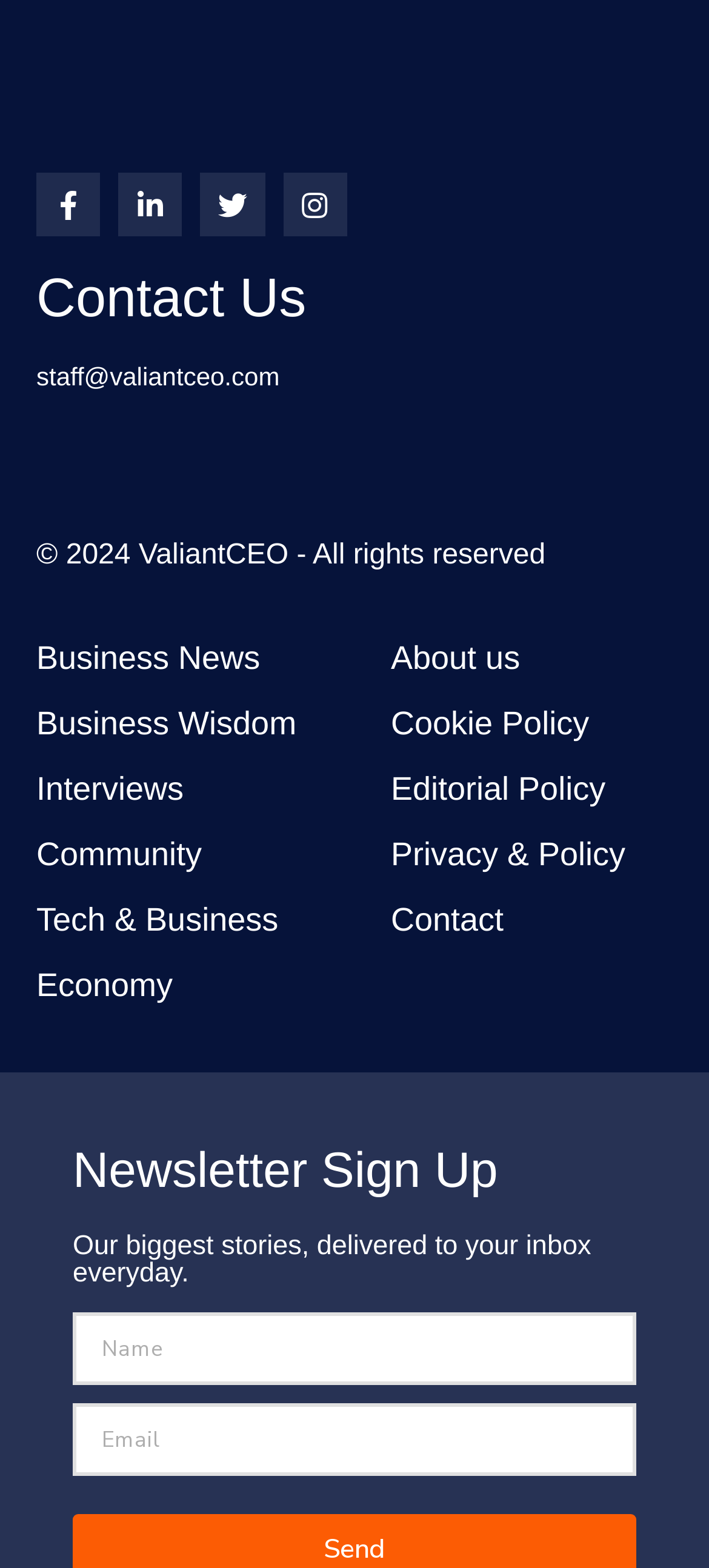Provide a short, one-word or phrase answer to the question below:
How many social media links are available?

4